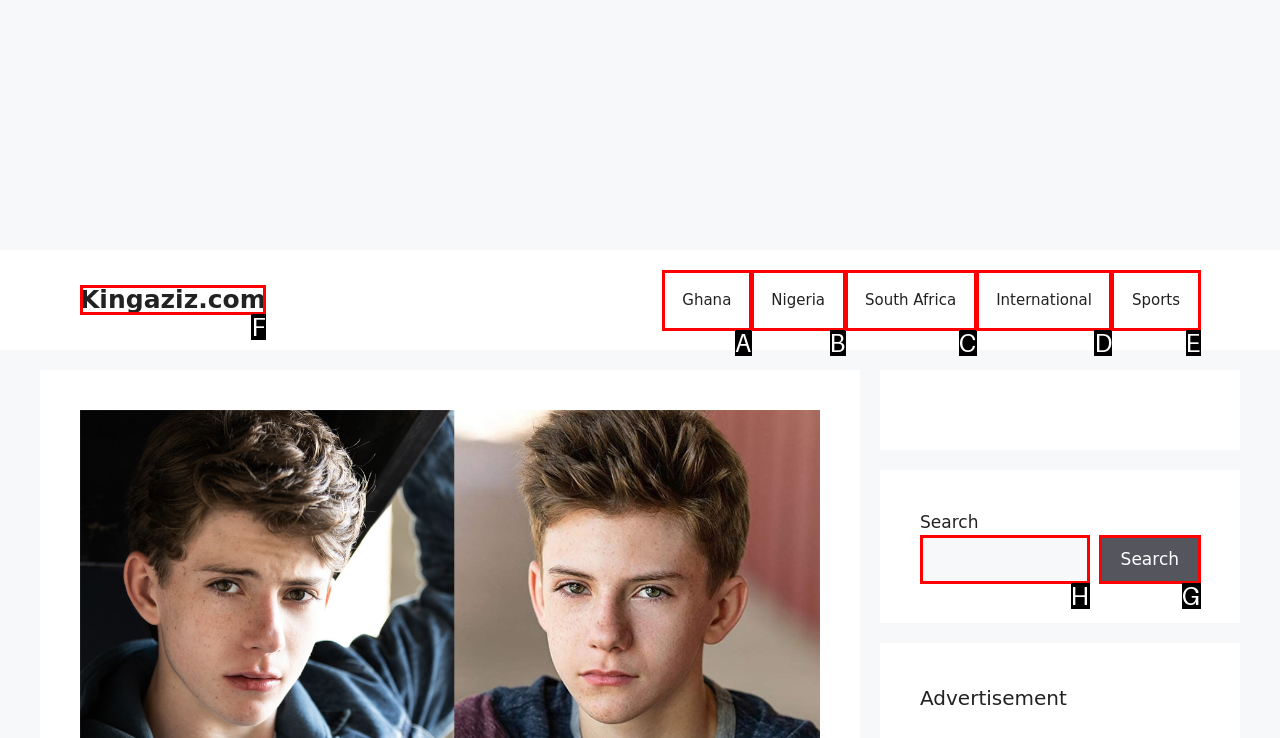Indicate the letter of the UI element that should be clicked to accomplish the task: search. Answer with the letter only.

H